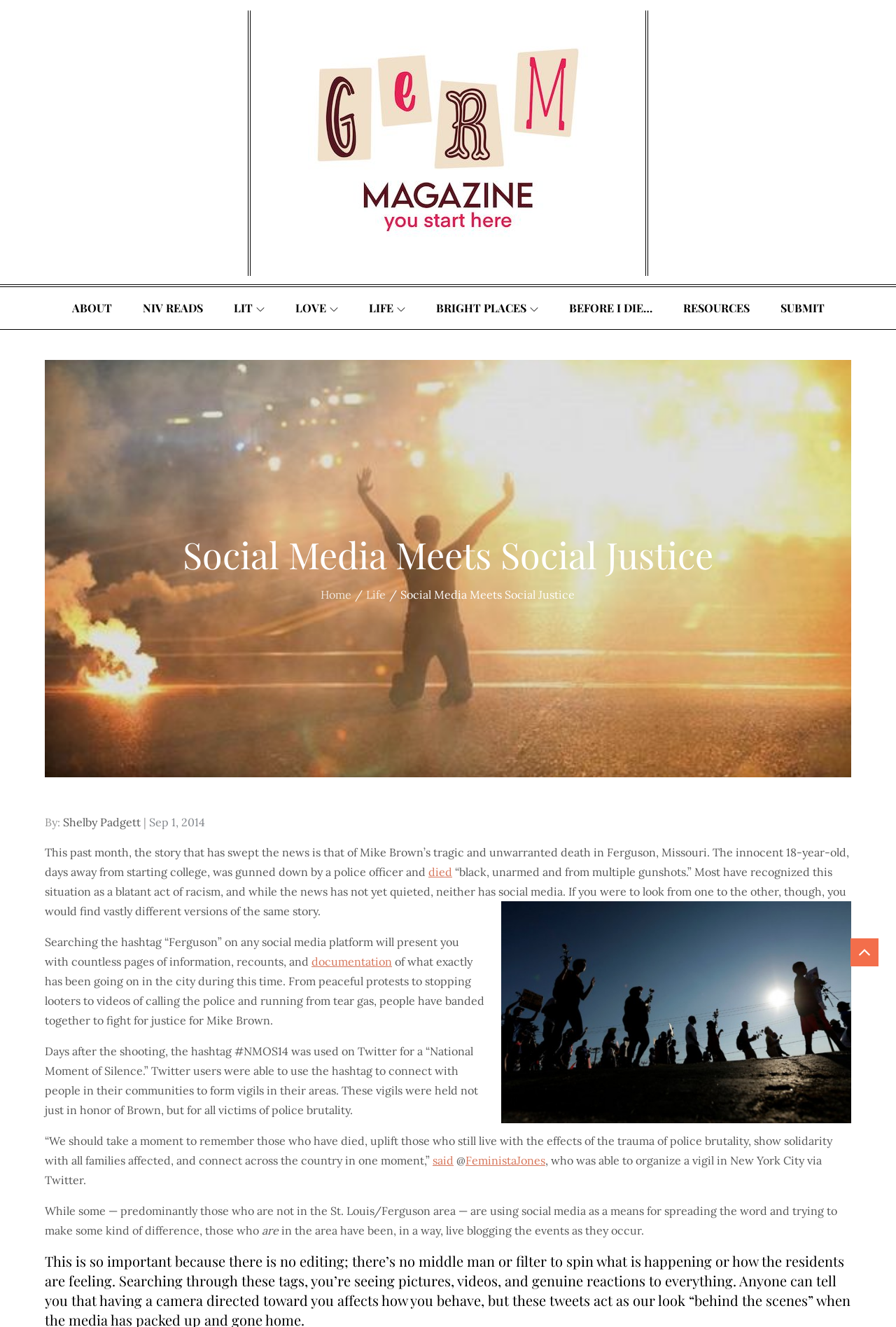Predict the bounding box of the UI element that fits this description: "Before I Die…".

[0.619, 0.216, 0.743, 0.248]